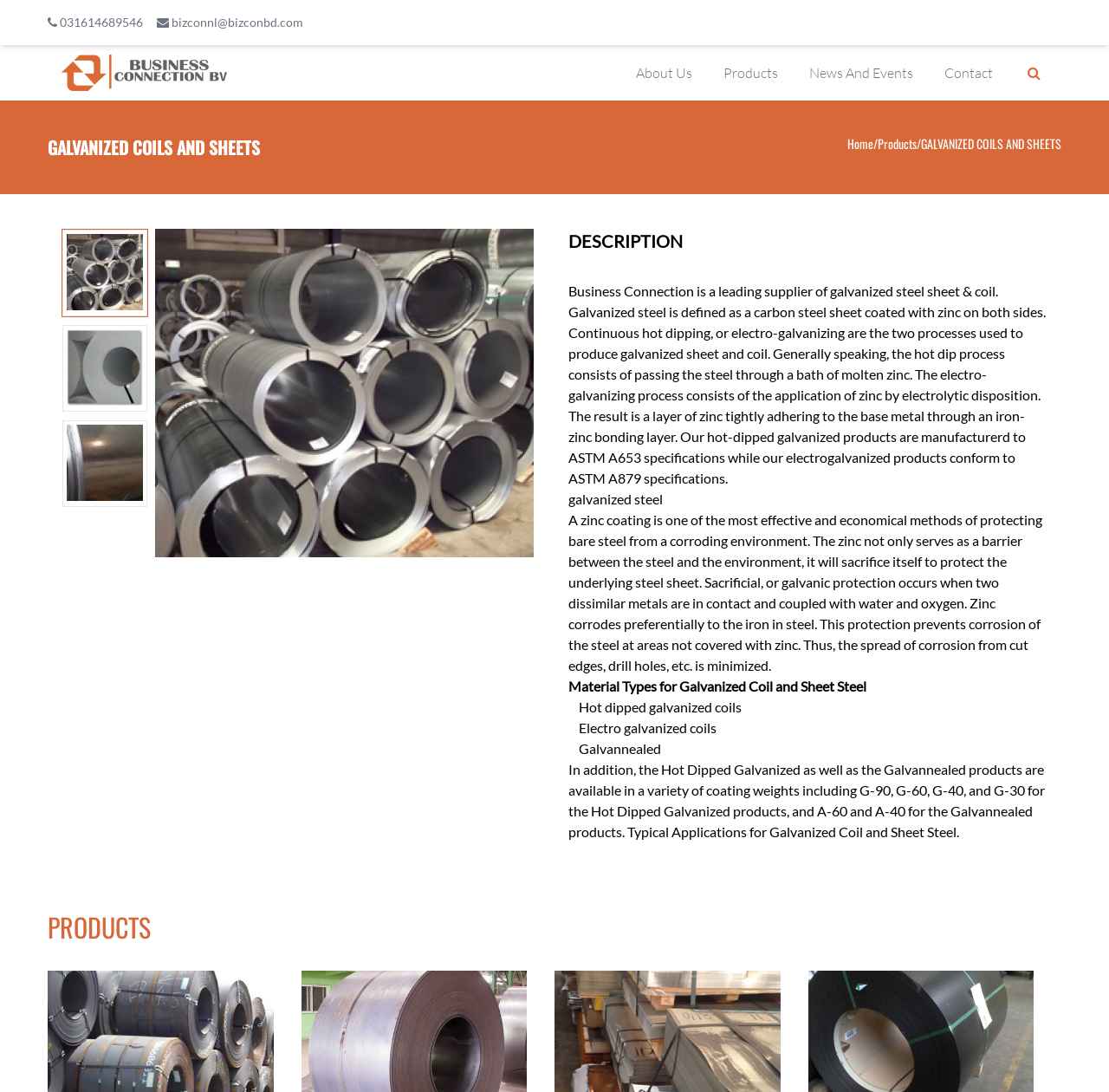Describe the entire webpage, focusing on both content and design.

The webpage is titled "Business Connection" and appears to be a product information page for galvanized coils and sheets. At the top, there are two lines of text: "031614689546" and "bizconnl@bizconbd.com", which may be a phone number and email address, respectively. 

To the right of these lines, there are four navigation links: "About Us", "Products", "News And Events", and "Contact". Below these links, there is a search button with a magnifying glass icon.

The main content of the page is divided into two sections. The left section has three small images stacked vertically, which may be related to the products. 

The right section has a heading "GALVANIZED COILS AND SHEETS" followed by a breadcrumb trail "Home/Products/GALVANIZED COILS AND SHEETS". Below this, there is a large image that takes up most of the width of the section.

The main content of the page is a detailed description of galvanized steel sheets and coils, including their production processes, specifications, and applications. The text is divided into several sections with headings, including "DESCRIPTION", "Material Types for Galvanized Coil and Sheet Steel", and "Typical Applications for Galvanized Coil and Sheet Steel". 

At the bottom of the page, there is a heading "PRODUCTS" which may be a category or section title.